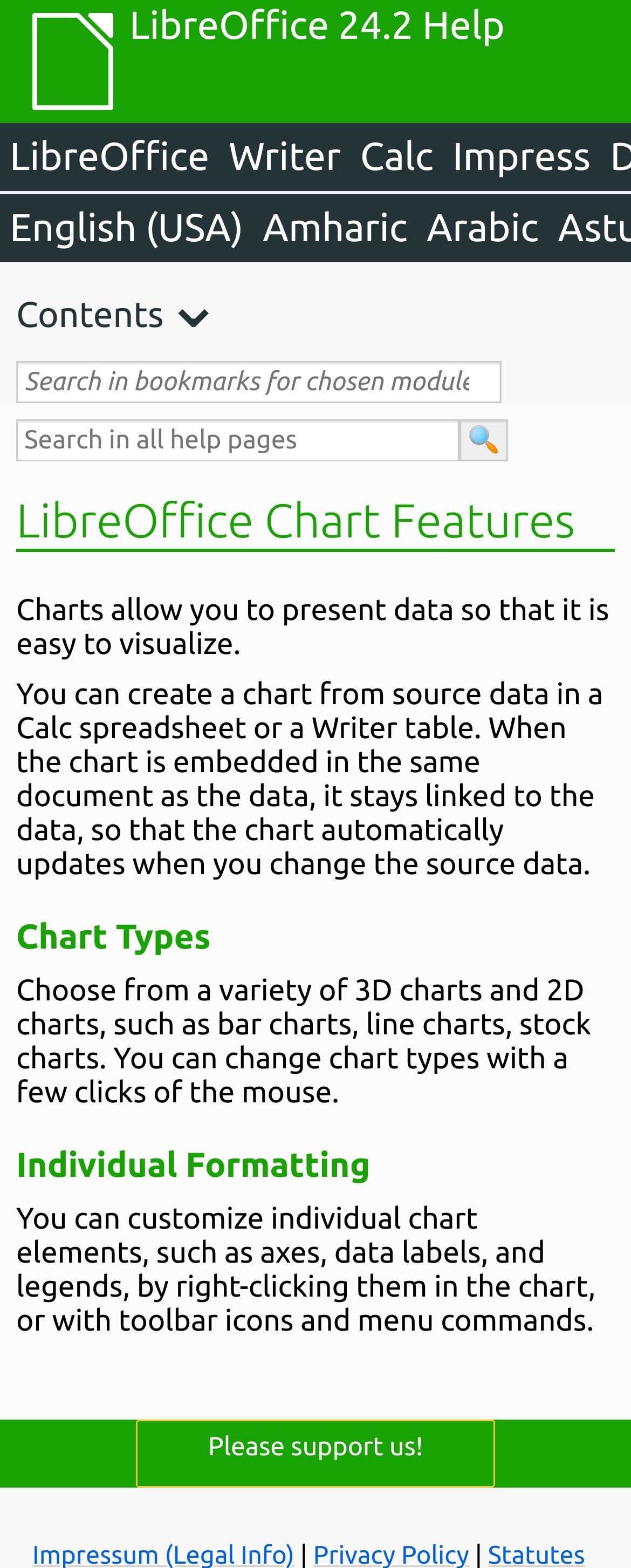Use a single word or phrase to answer this question: 
How many types of charts are mentioned?

2D and 3D